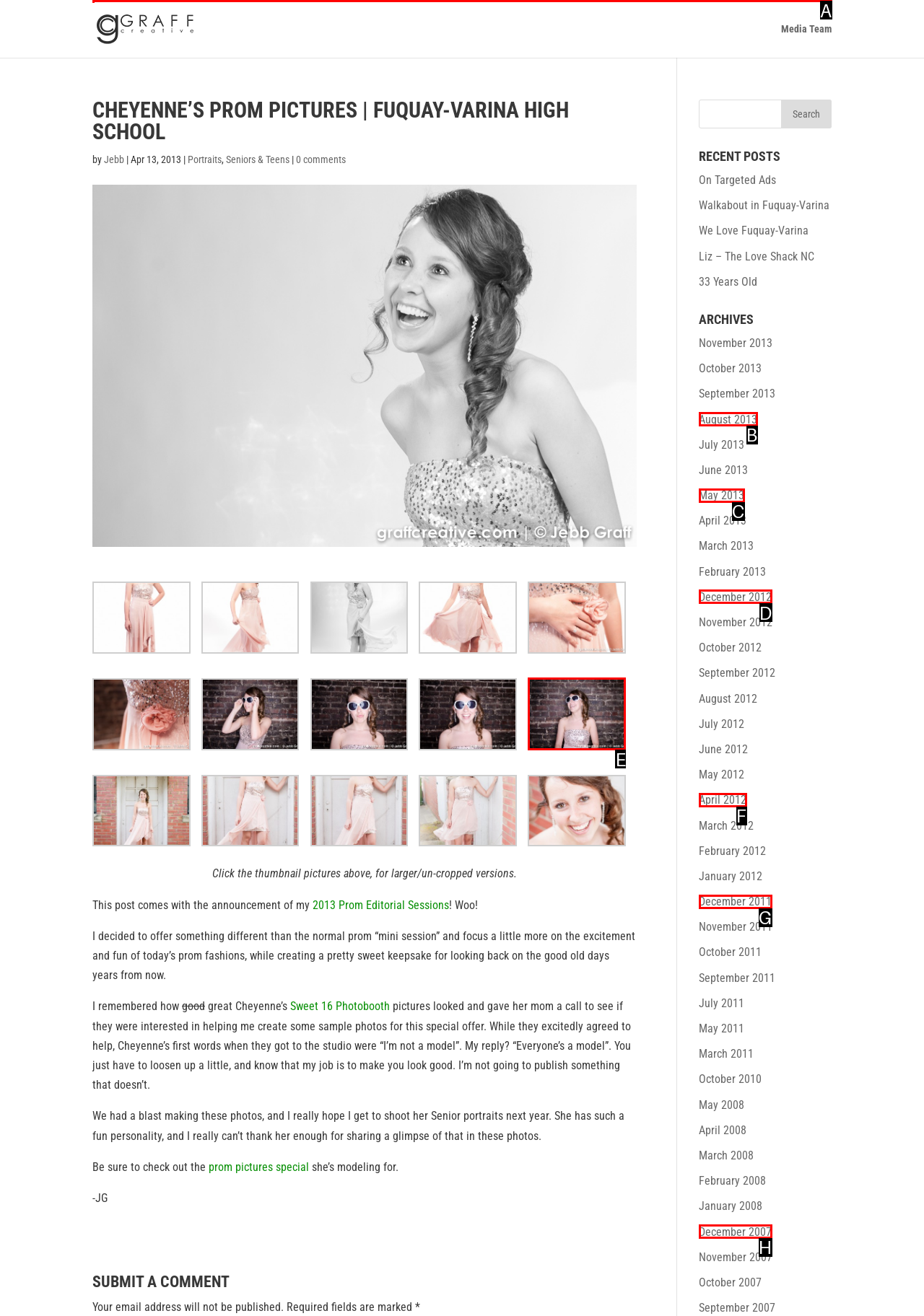Find the correct option to complete this instruction: Search for something. Reply with the corresponding letter.

A